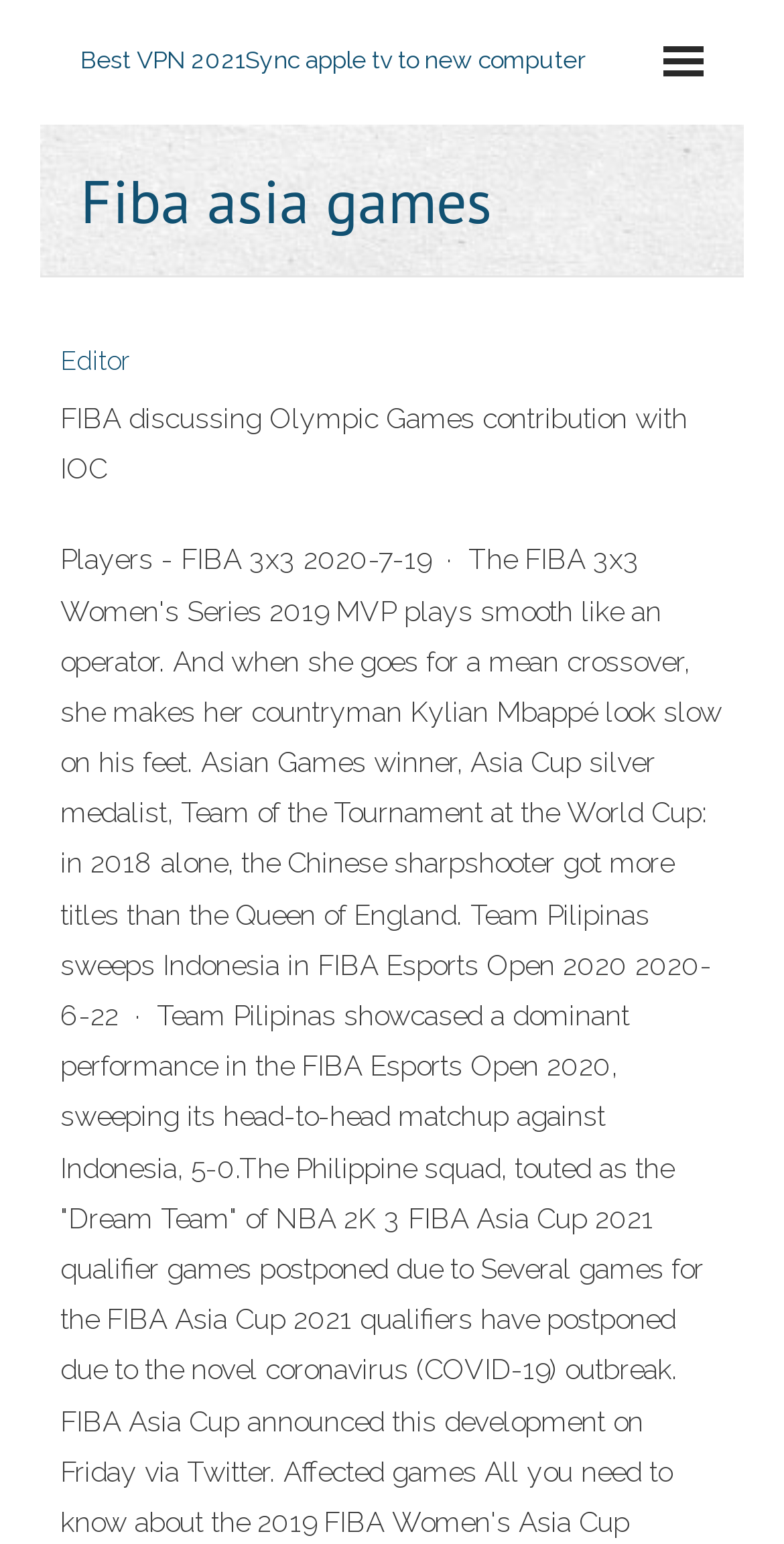Locate the headline of the webpage and generate its content.

Fiba asia games